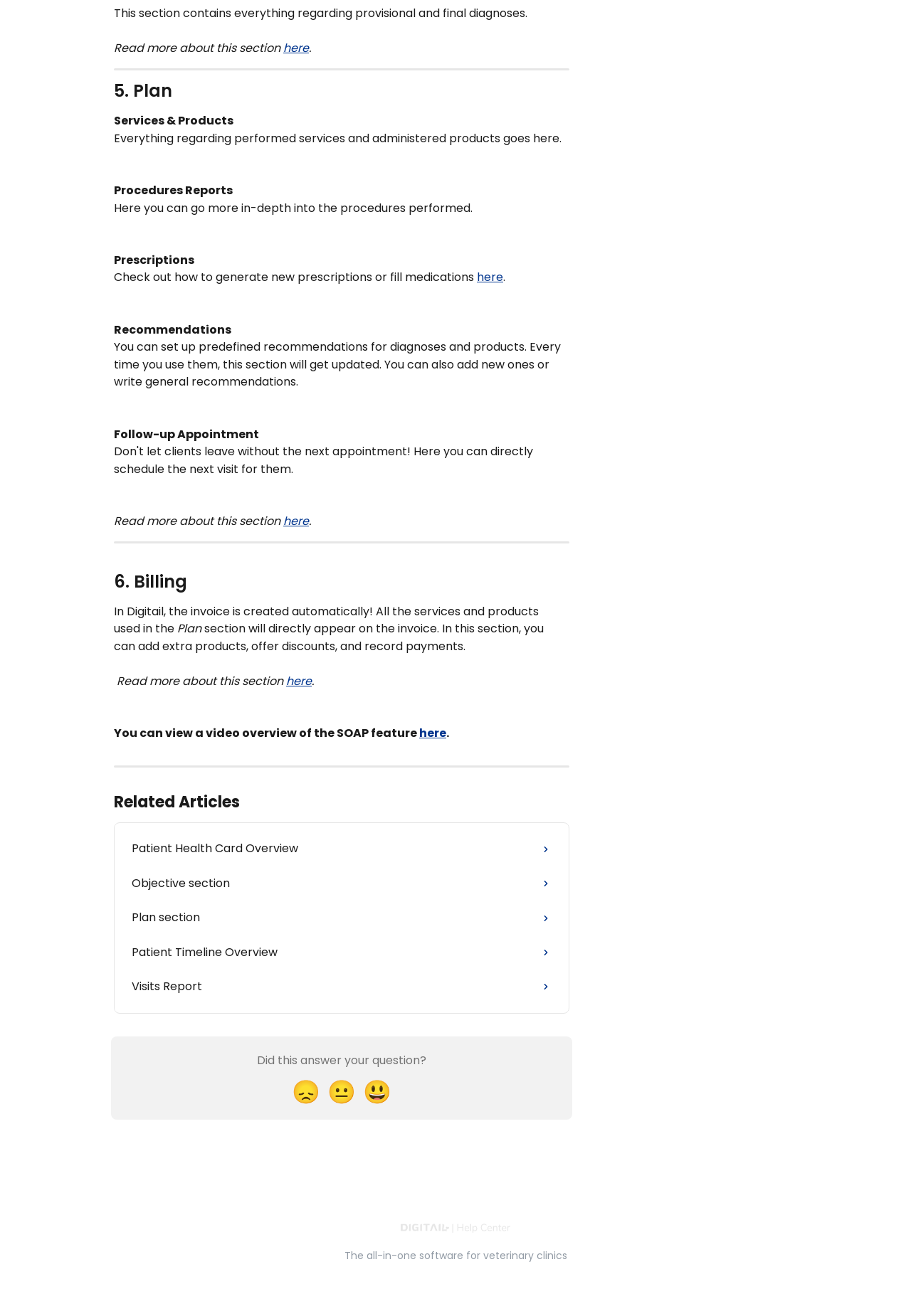Could you find the bounding box coordinates of the clickable area to complete this instruction: "Go to Patient Health Card Overview"?

[0.135, 0.632, 0.615, 0.658]